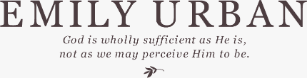Give a meticulous account of what the image depicts.

The image features an elegant caption that reads "EMILY URBAN" prominently at the top, showcasing a sophisticated font. Below the name, there's a thought-provoking quote: "God is wholly sufficient as He is, not as we may perceive Him to be." This phrase reflects a profound theological insight, suggesting that understanding God’s nature and sufficiency transcends human perception. The design is complemented by subtle decorative elements, enhancing its aesthetic appeal while conveying a message of faith and introspection.